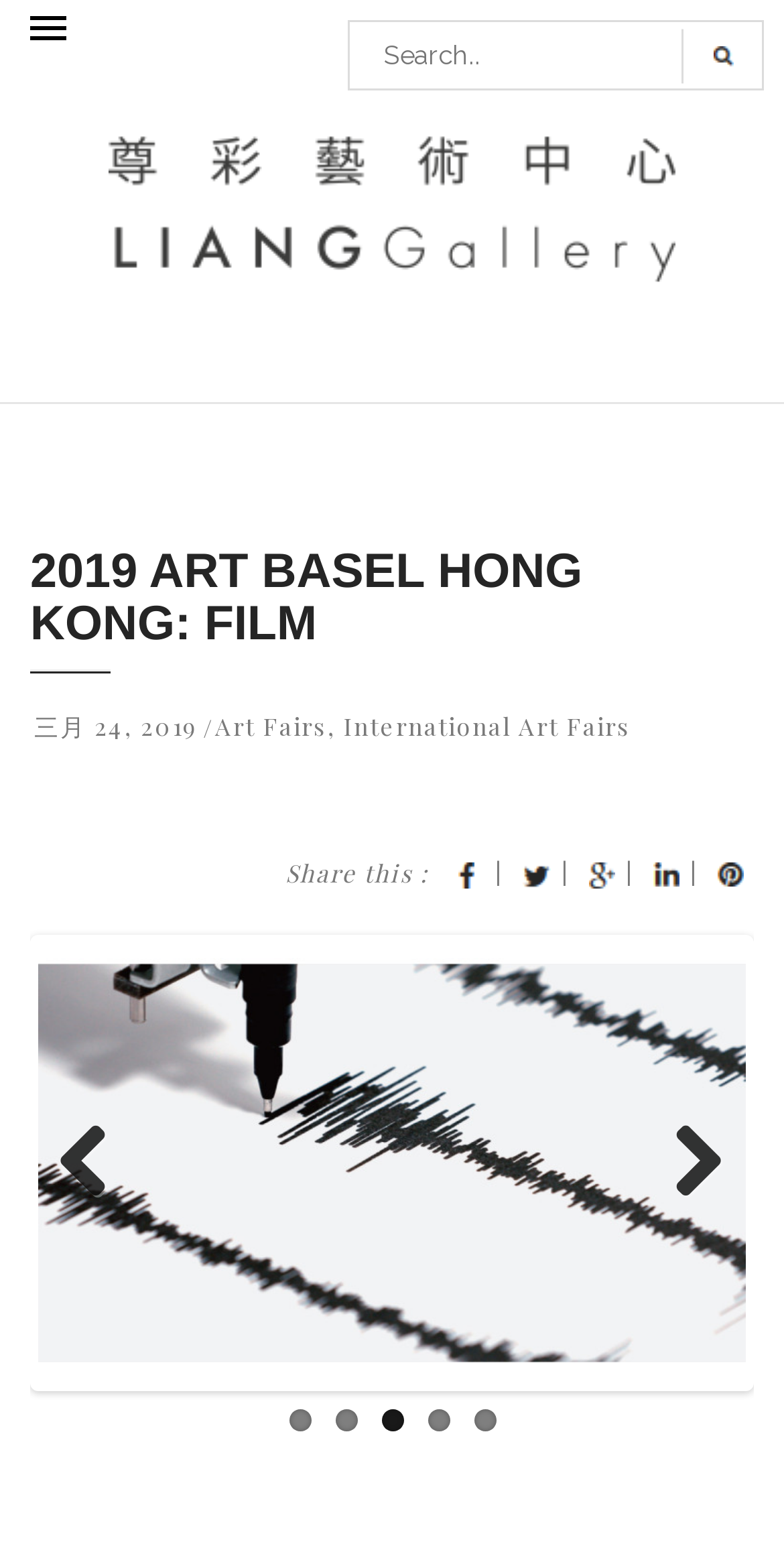Please identify the bounding box coordinates of the area that needs to be clicked to follow this instruction: "Click the post comment button".

None